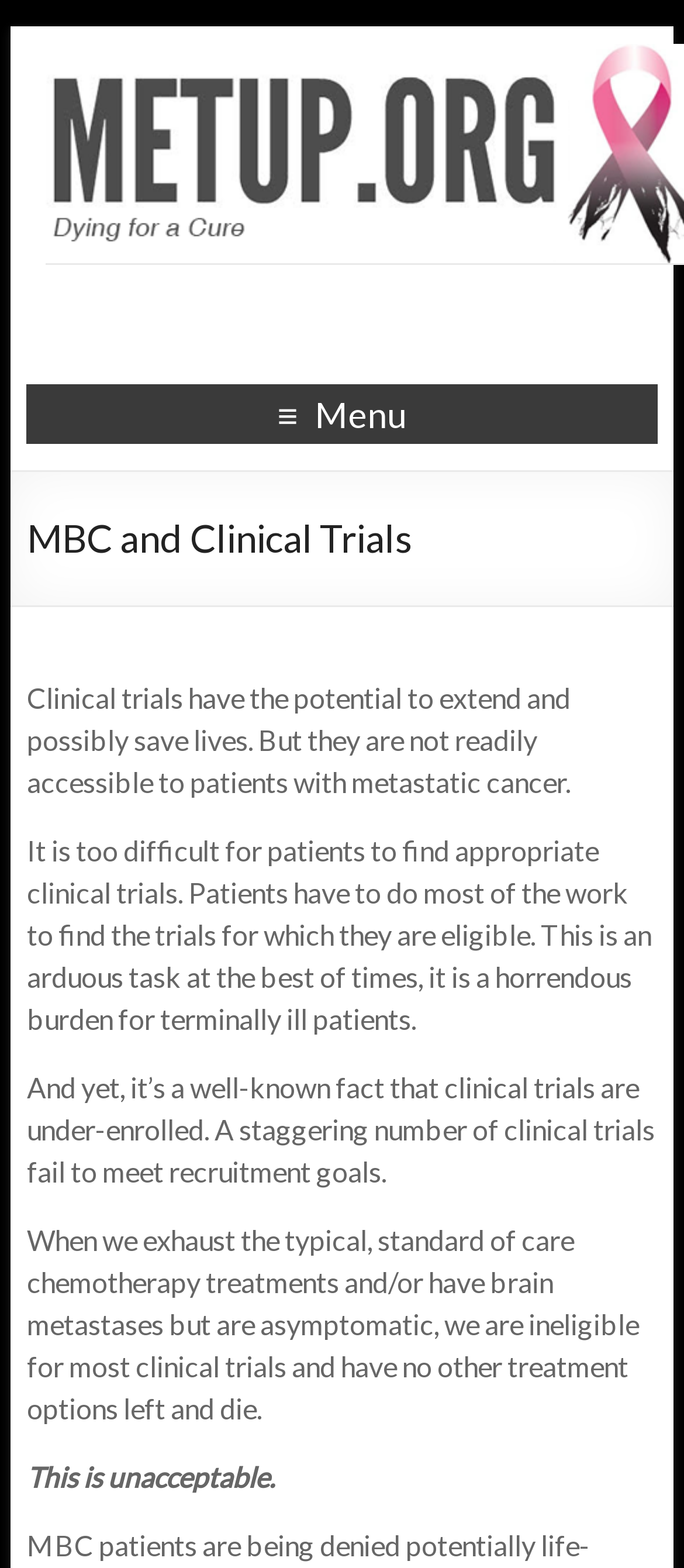Give a detailed account of the webpage's layout and content.

The webpage is about MBC (Metastatic Breast Cancer) and Clinical Trials, as indicated by the title "MBC and Clinical Trials - Metup". 

At the top of the page, there is a menu located roughly in the middle, with the text "Menu". Below the menu, there is a heading "MBC and Clinical Trials" that spans almost the entire width of the page. 

Under the heading, there are four paragraphs of text that describe the challenges faced by patients with metastatic cancer in finding and accessing clinical trials. The first paragraph explains the potential of clinical trials to extend and save lives, but notes that they are not readily accessible to patients. The second paragraph elaborates on the difficulties patients face in finding appropriate clinical trials. The third paragraph highlights the under-enrollment of clinical trials, while the fourth paragraph describes the limited treatment options available to patients who have exhausted standard chemotherapy treatments. 

Finally, there is a short sentence that expresses the unacceptability of the current situation.